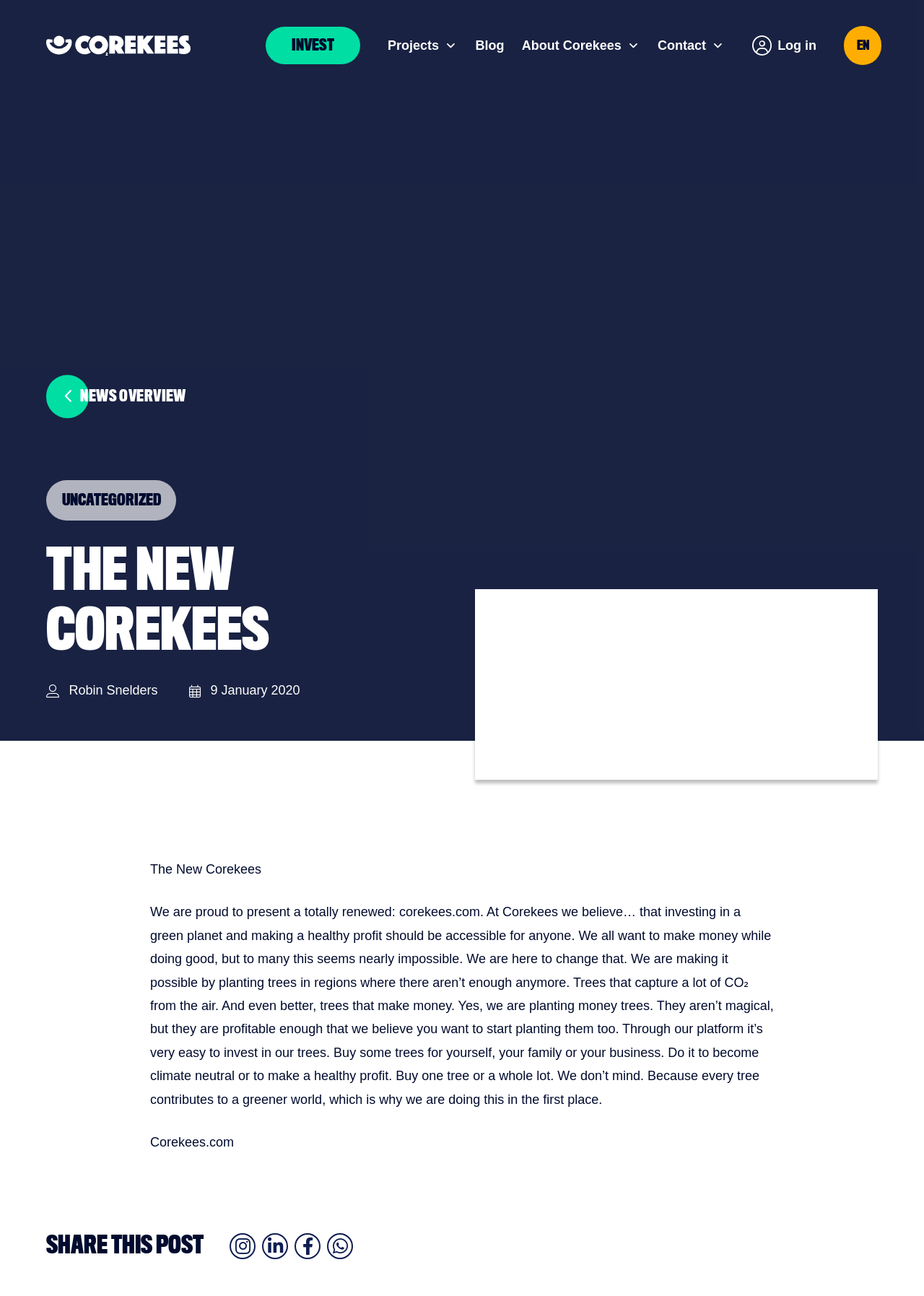What is the call-to-action at the bottom of the page?
Examine the webpage screenshot and provide an in-depth answer to the question.

At the bottom of the webpage, there is a section that says 'SHARE THIS POST' with some social media links, indicating that the call-to-action is to share the post on social media.